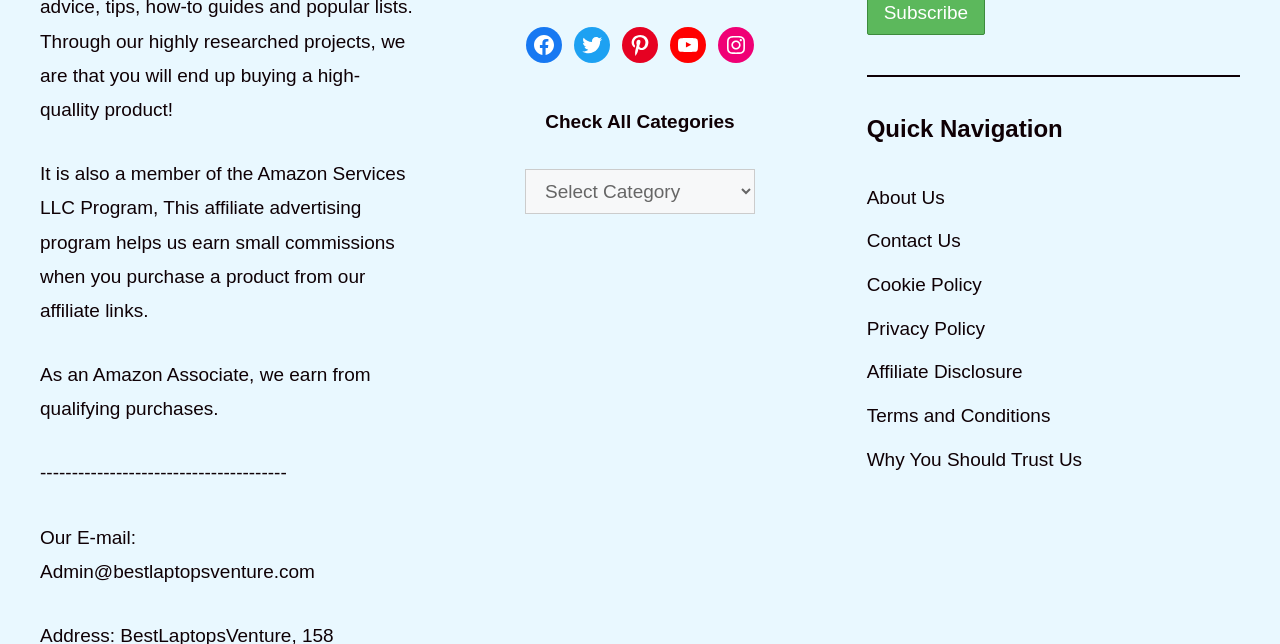Please give the bounding box coordinates of the area that should be clicked to fulfill the following instruction: "Read the article 'PERSONAL PRISONS'". The coordinates should be in the format of four float numbers from 0 to 1, i.e., [left, top, right, bottom].

None